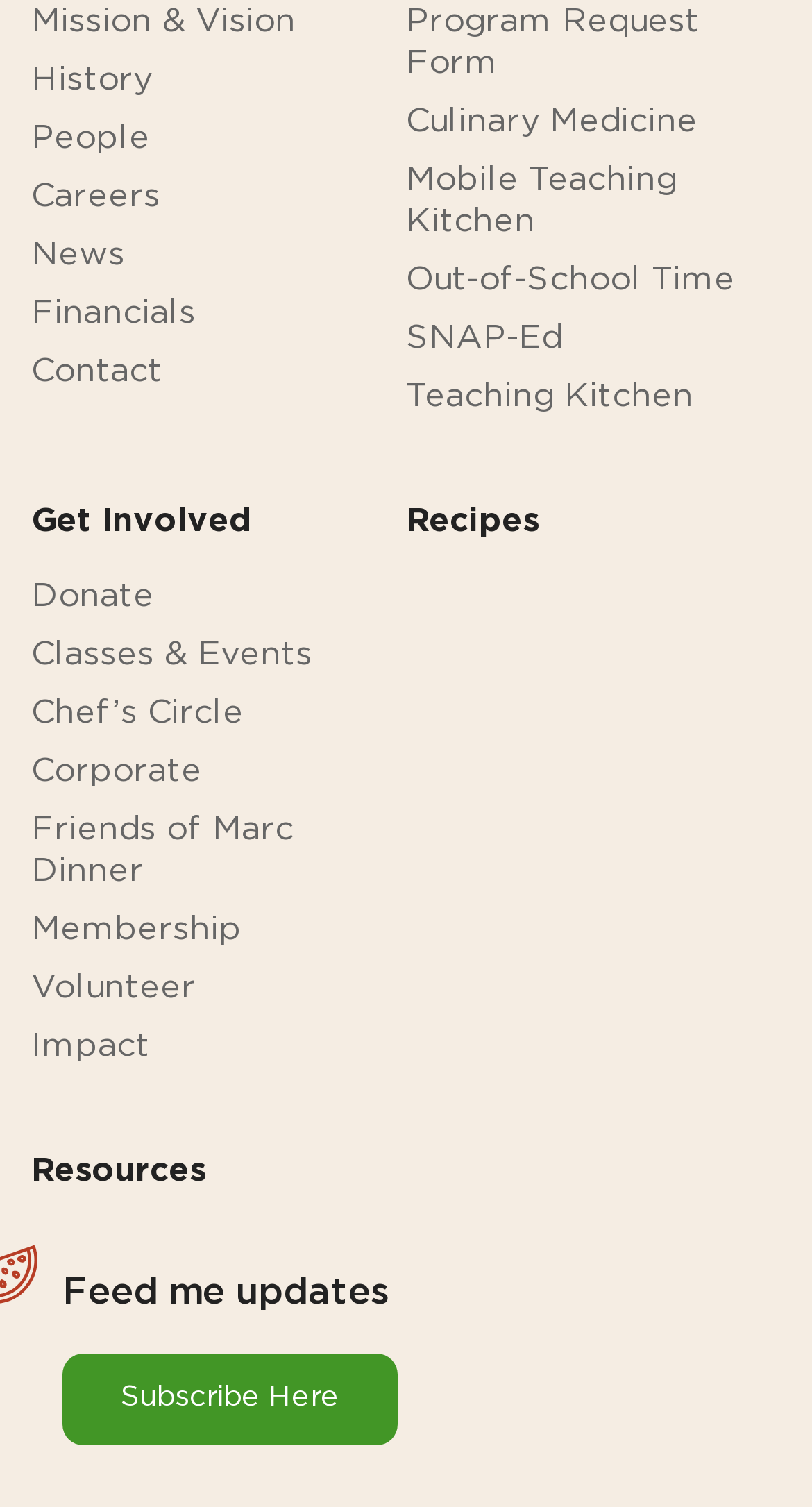Locate the bounding box of the UI element based on this description: "Friends of Marc Dinner". Provide four float numbers between 0 and 1 as [left, top, right, bottom].

[0.038, 0.539, 0.362, 0.588]